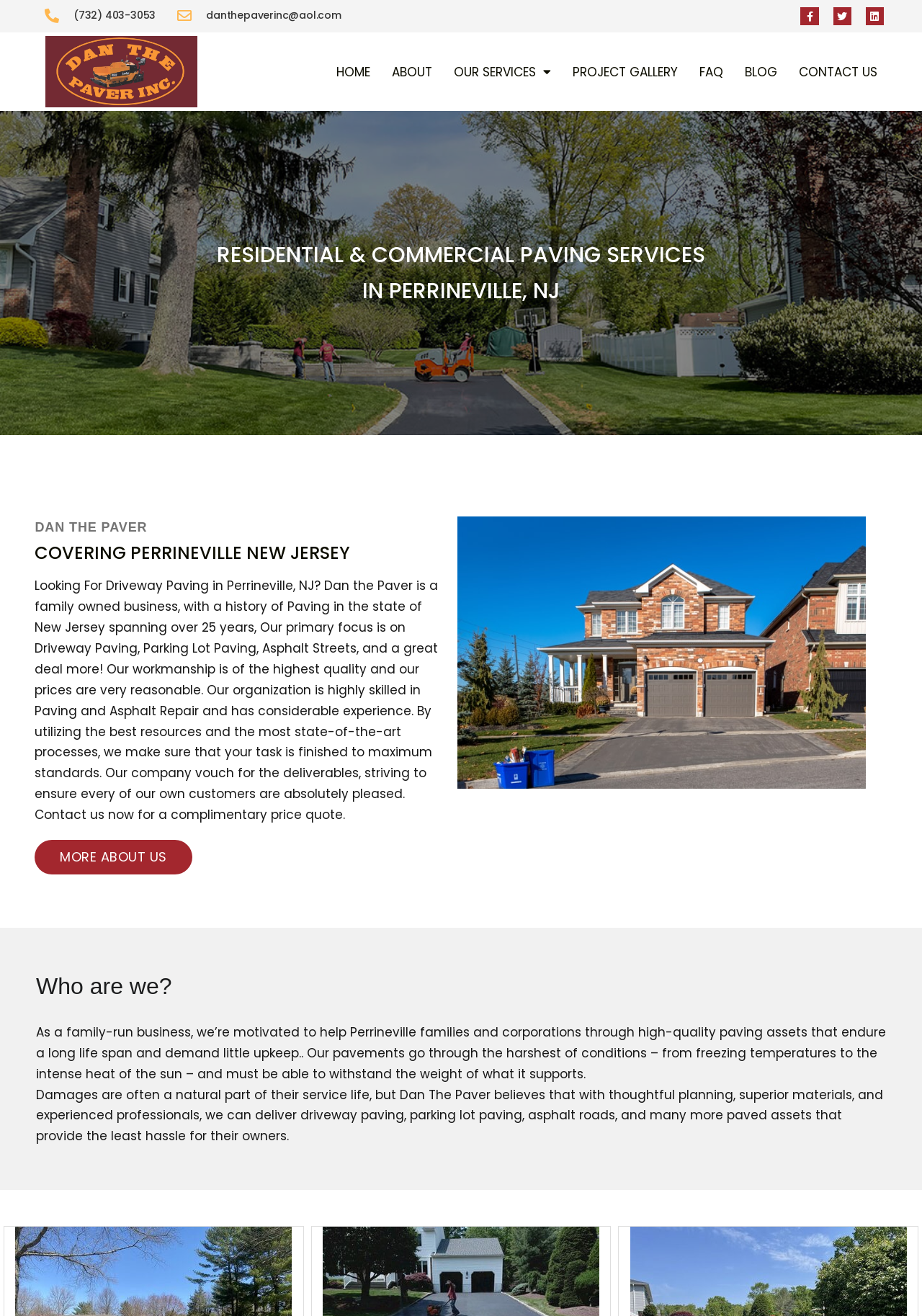Identify and extract the heading text of the webpage.

RESIDENTIAL & COMMERCIAL PAVING SERVICES
IN PERRINEVILLE, NJ